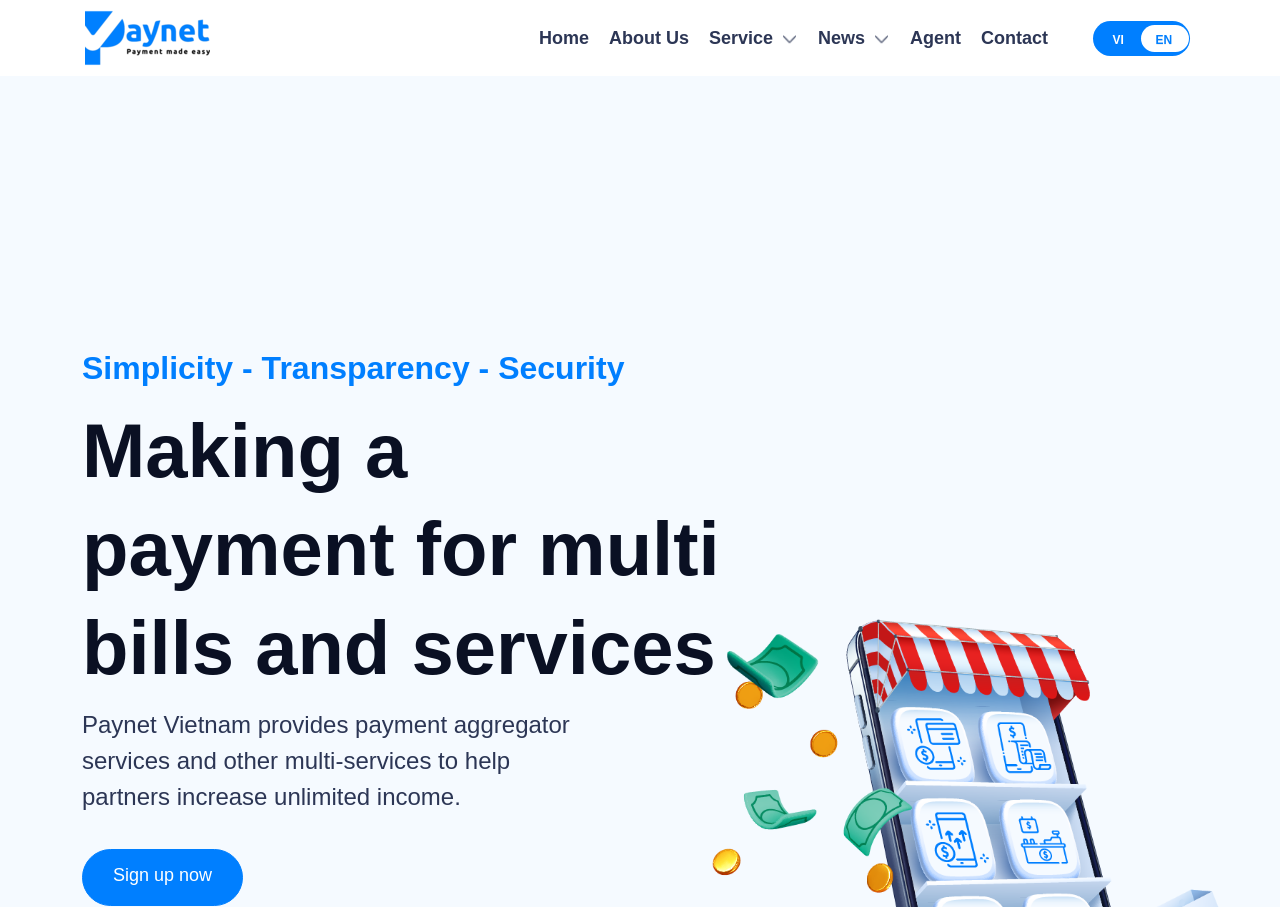What is the call-to-action at the bottom of the webpage?
Refer to the image and provide a thorough answer to the question.

The link element at the bottom of the webpage with the text 'Sign up now' is a call-to-action, encouraging users to sign up for the service.